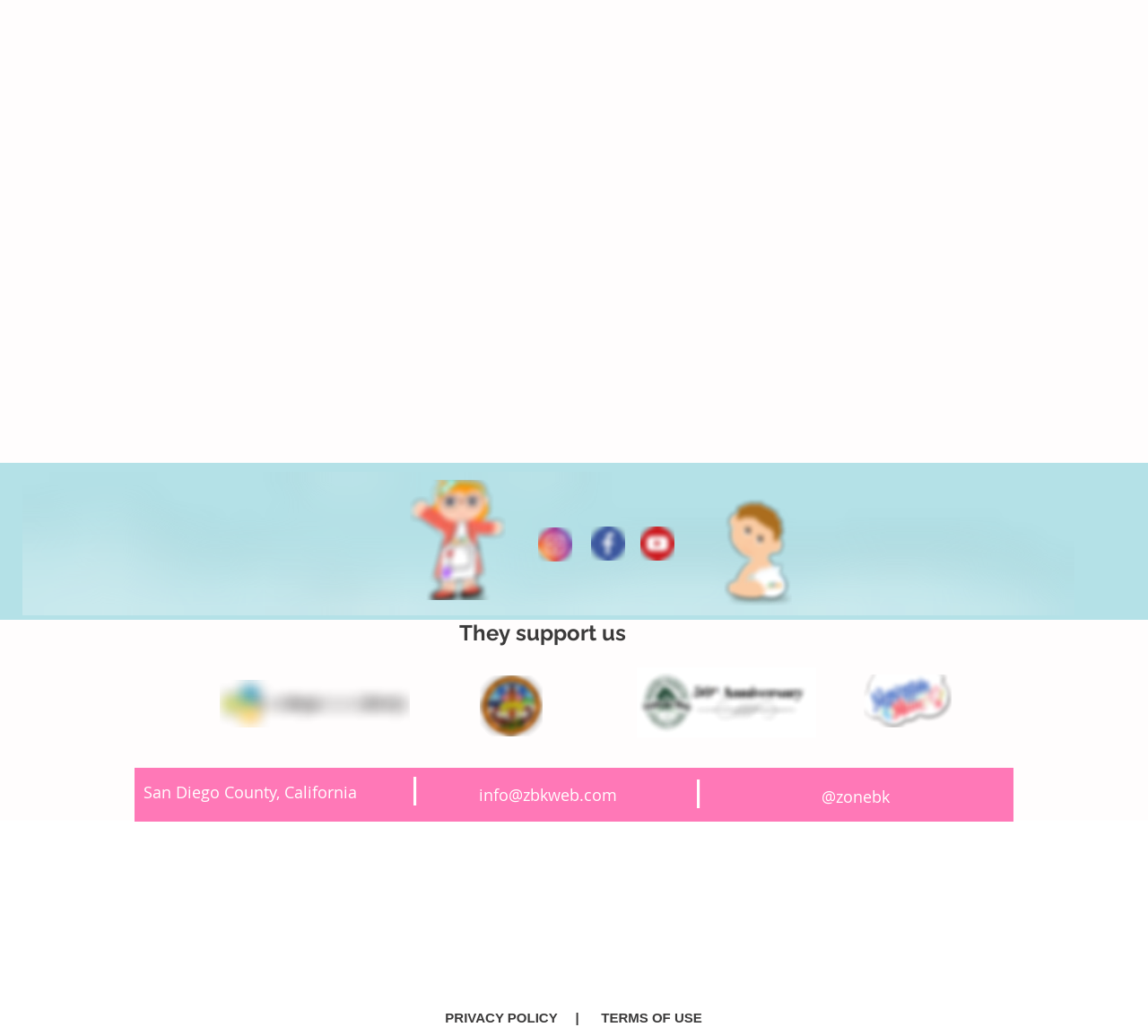Answer the question using only a single word or phrase: 
Is there an image on the left side of the 'Follow Us' heading?

No